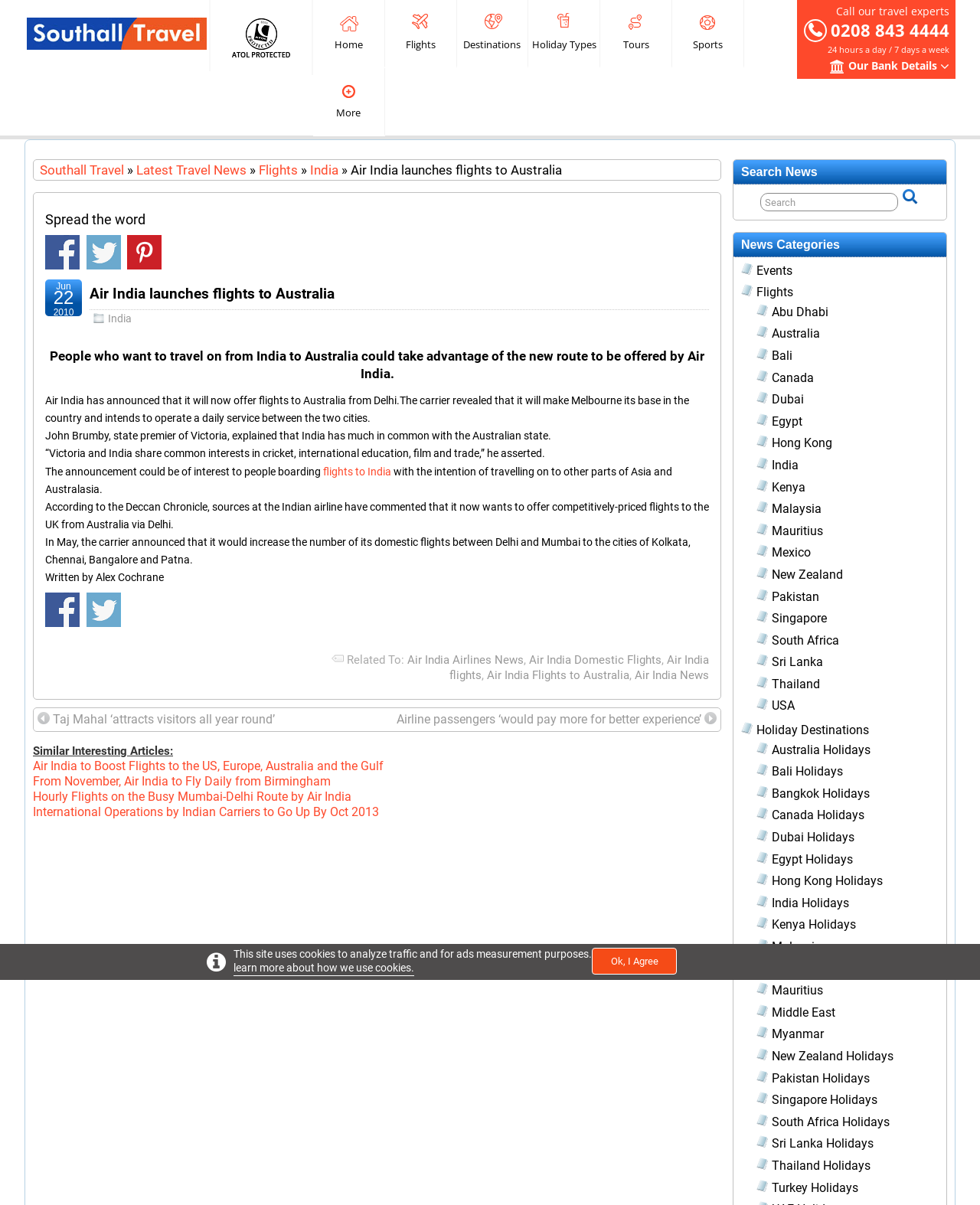Determine the bounding box coordinates of the element that should be clicked to execute the following command: "Search for something".

None